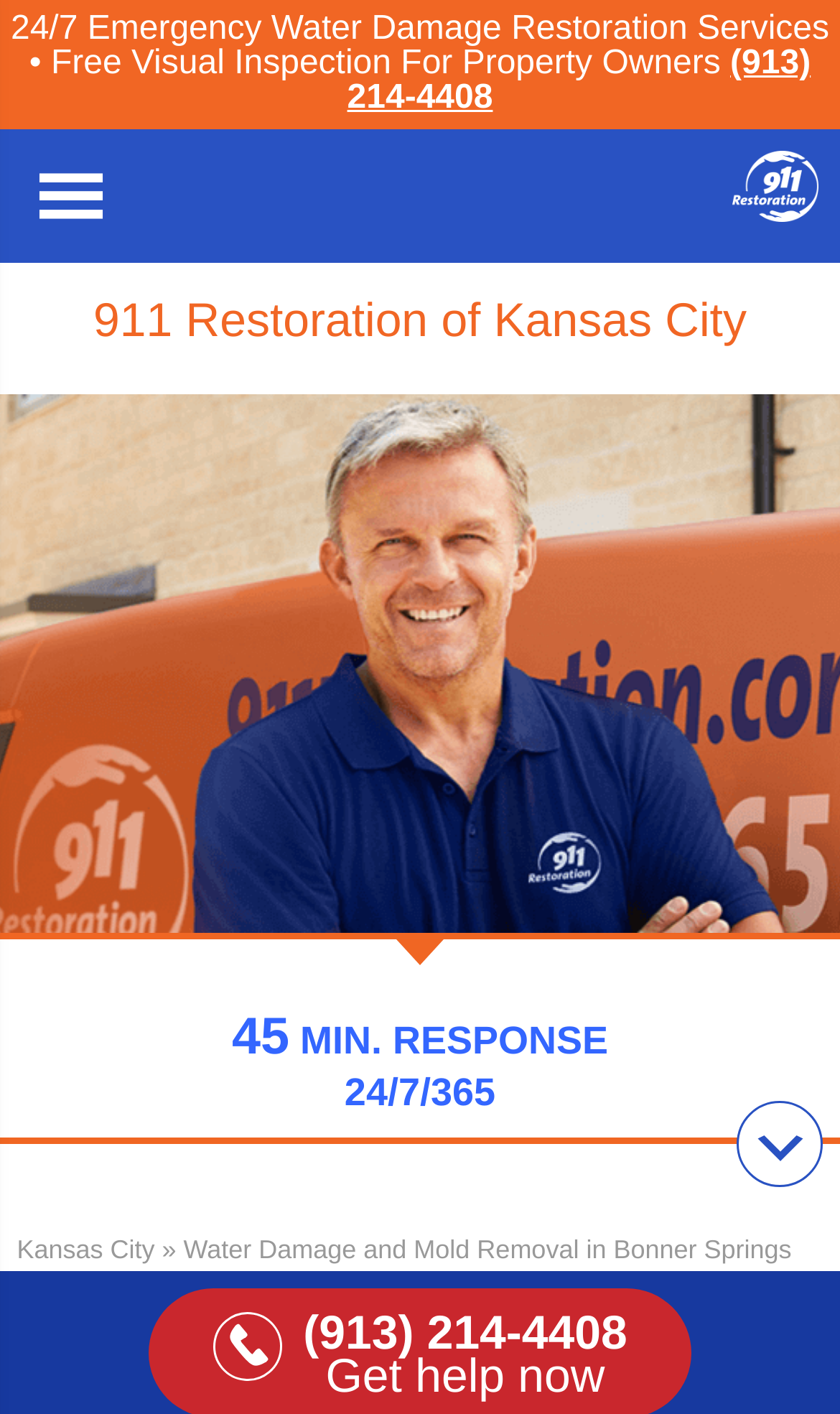What is the phone number for emergency services?
Please respond to the question with a detailed and thorough explanation.

I found the phone number by looking at the link element with the text '(913) 214-4408' which is located at the top of the page, indicating it's a prominent contact method.